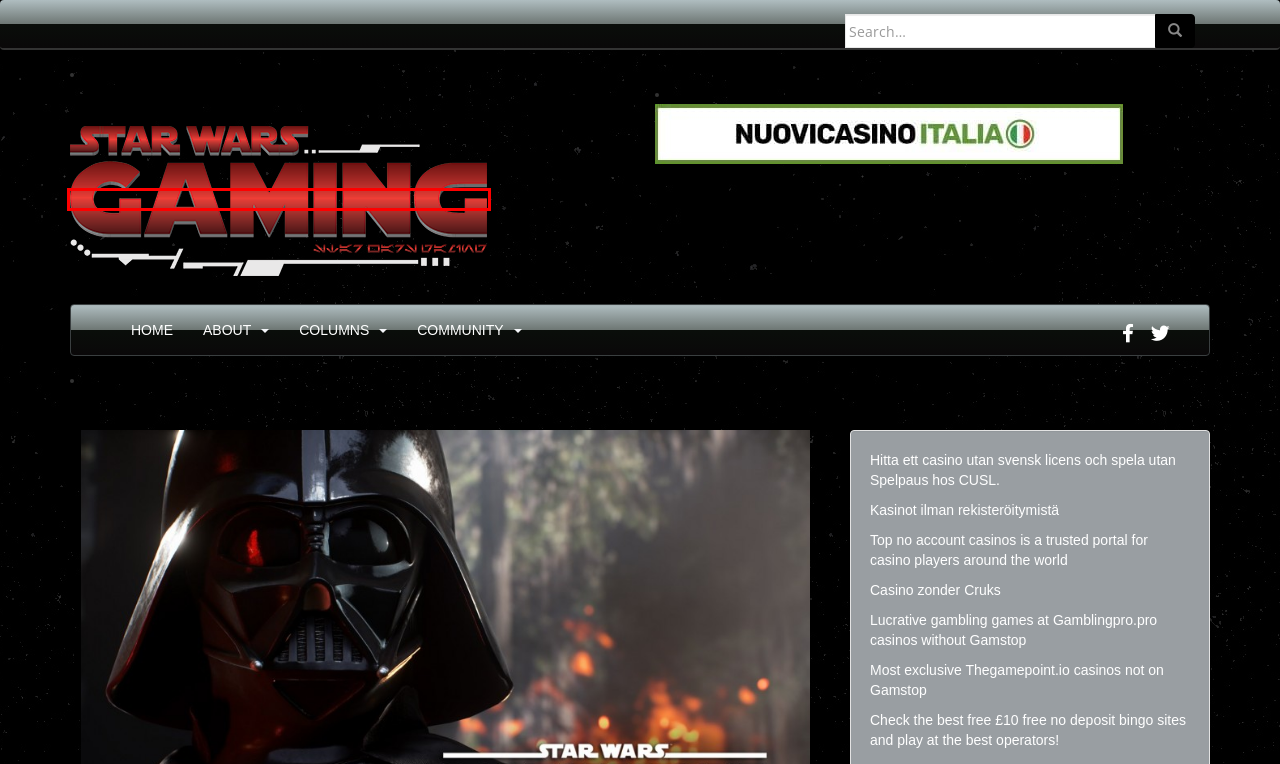A screenshot of a webpage is given with a red bounding box around a UI element. Choose the description that best matches the new webpage shown after clicking the element within the red bounding box. Here are the candidates:
A. Kasinot ilman rekisteröitymistä » Pelaa pankkitunnuksilla
B. Casinos Not on Gamstop UK ⋆ Play Now and Win at Non Gamstop
C. Top No Account Casinos | Best No Registration Casino 2024
D. Star Wars Gaming news
E. Siti Scommesse Stranieri - Solo Bookmaker Stranieri che Accettano Italiani
F. Sign Up At Non Gamstop Casinos > 100+ reviewed sites UK
G. Contact Star Wars: Gaming Star Wars Gaming news
H. Site Map Star Wars: Gaming Star Wars Gaming news

D